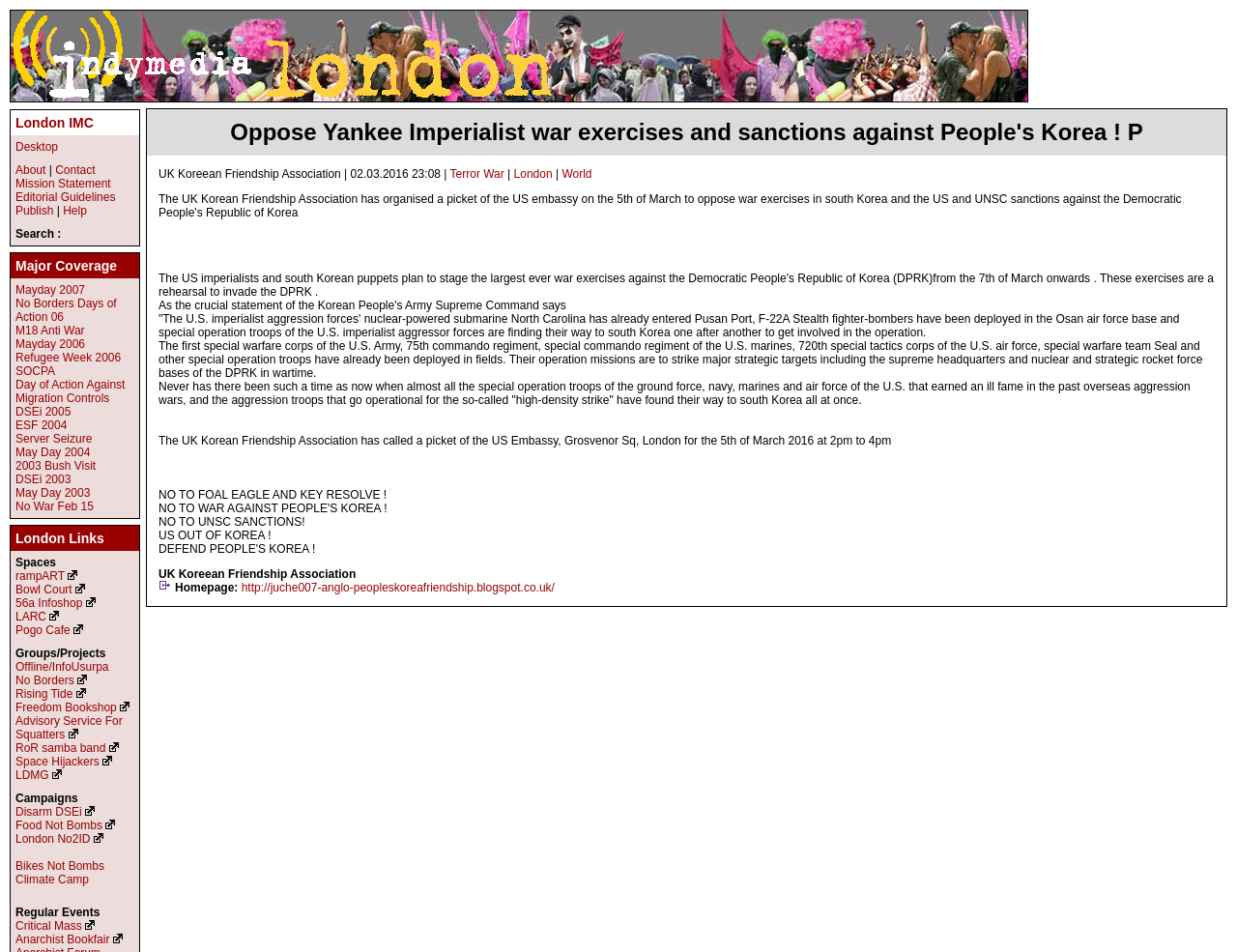What is the date of the picket called by the UK Korean Friendship Association?
From the image, respond with a single word or phrase.

5th of March 2016